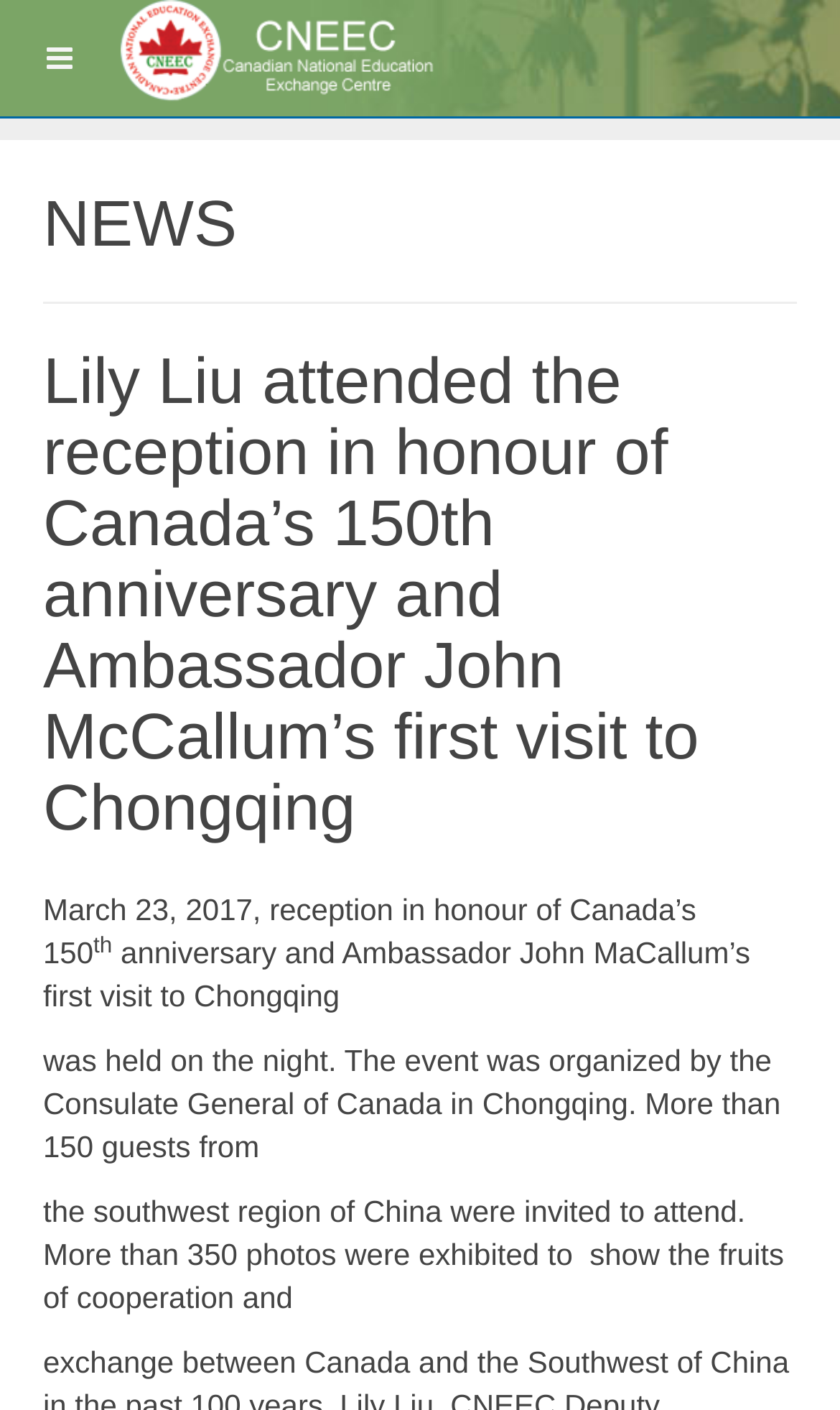How many news articles are listed on the page?
Provide a comprehensive and detailed answer to the question.

The news articles are listed in a vertical format, and each article is denoted by a bullet point. By counting the number of bullet points, we can see that there are 4 news articles listed on the page.